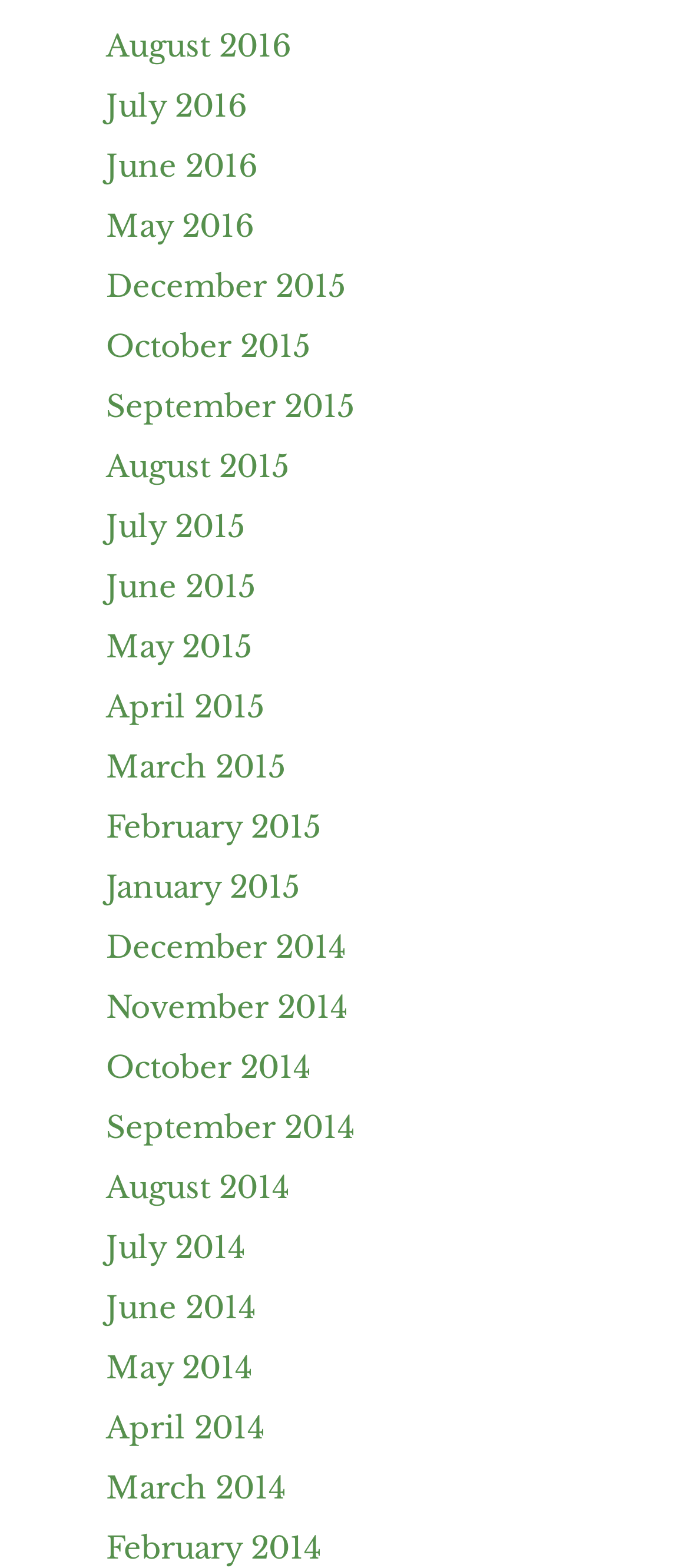How many links are there in total?
Answer the question with a single word or phrase derived from the image.

36